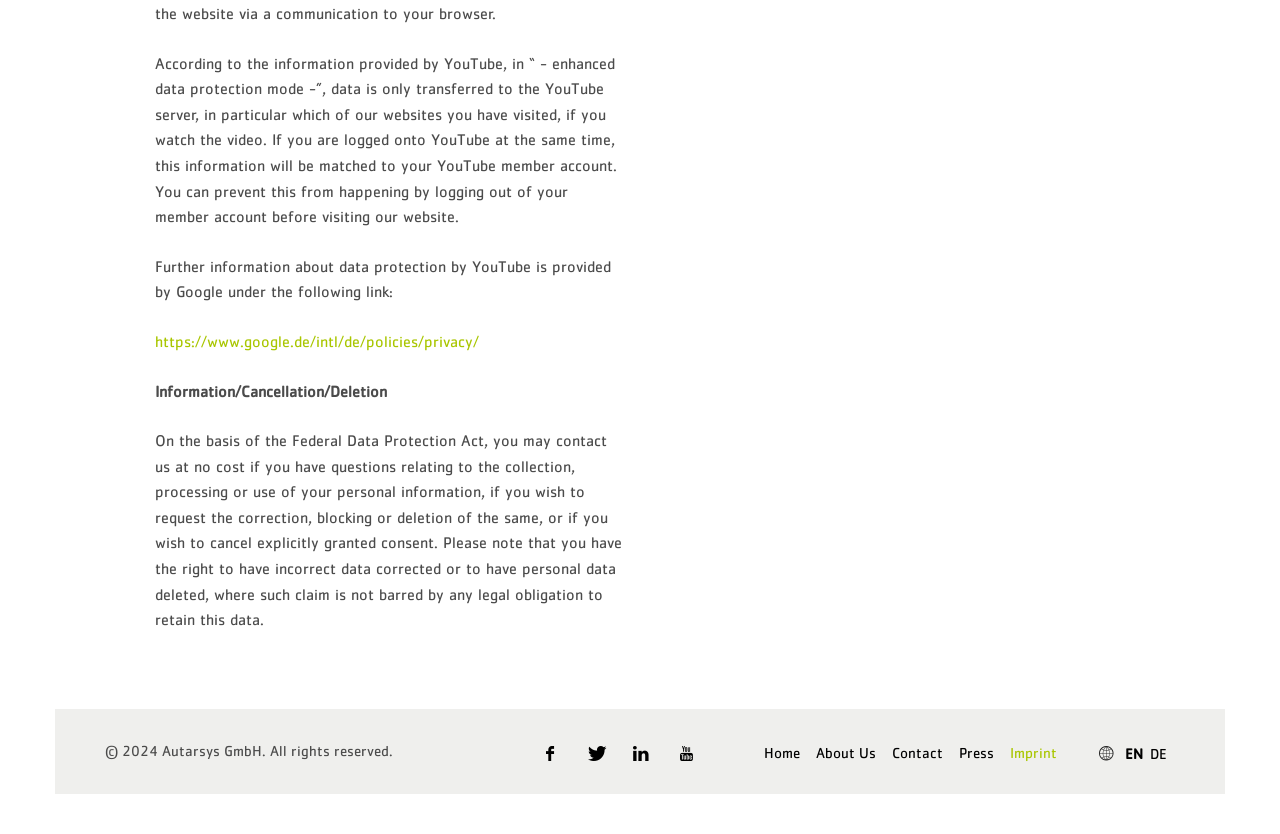Who owns the copyright to this website?
Refer to the image and give a detailed response to the question.

The copyright notice at the bottom of the page indicates that the website is owned by Autarsys GmbH, and all rights are reserved.